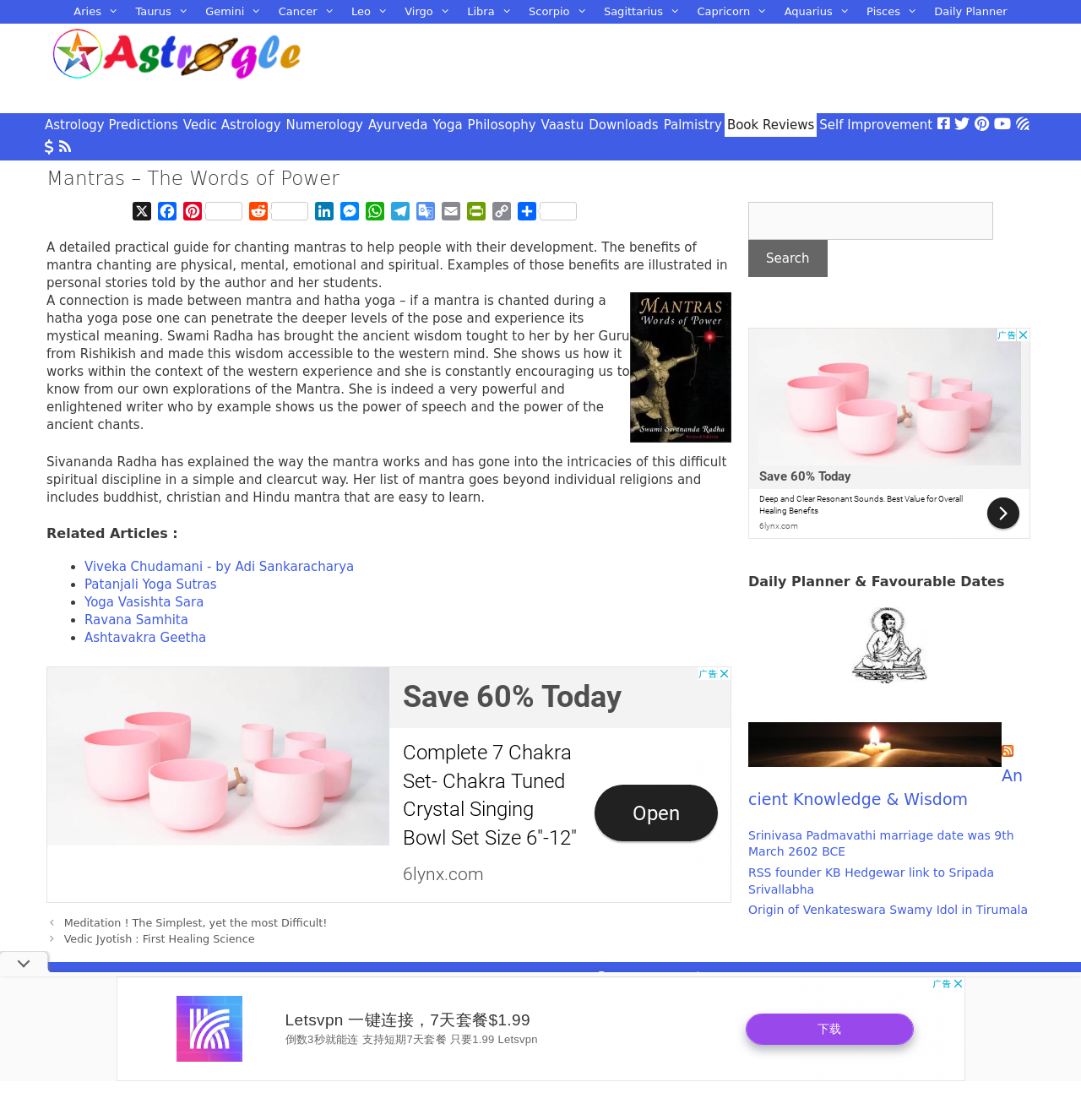Can you find and generate the webpage's heading?

Mantras – The Words of Power